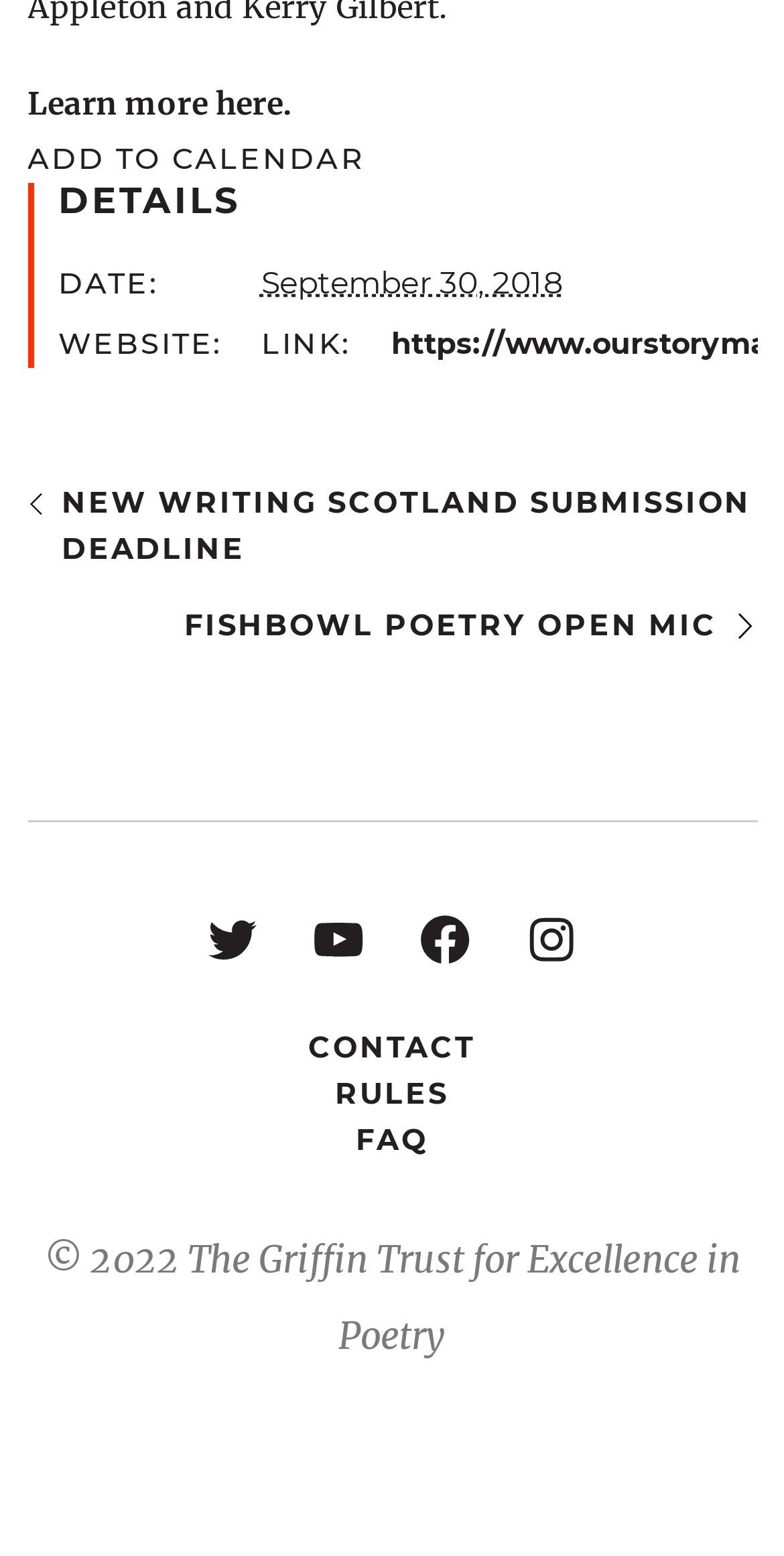Locate and provide the bounding box coordinates for the HTML element that matches this description: "Contact".

[0.393, 0.661, 0.606, 0.685]